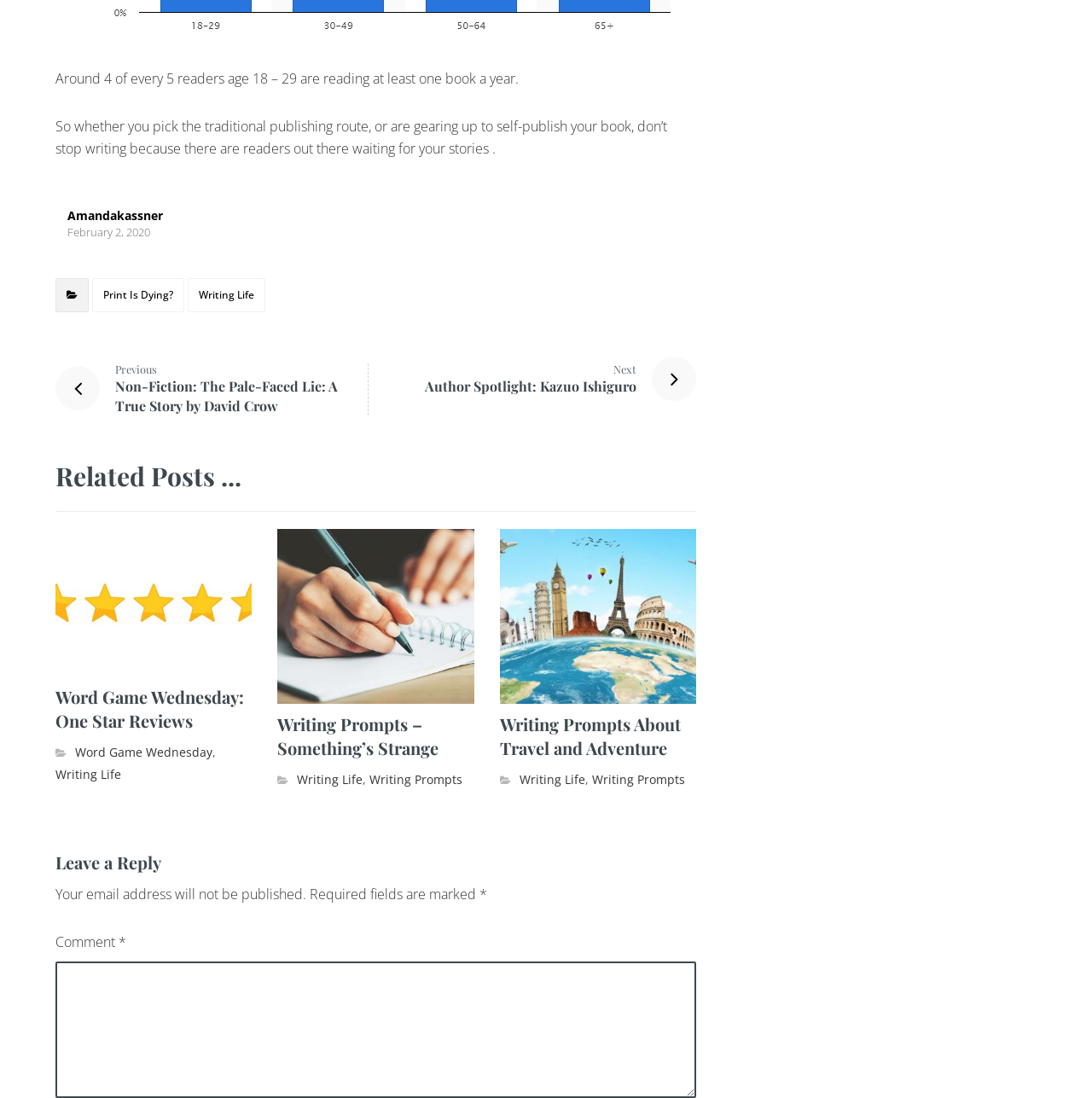Locate the bounding box coordinates of the element you need to click to accomplish the task described by this instruction: "Click on the author name 'Amandakassner'".

[0.062, 0.192, 0.149, 0.202]